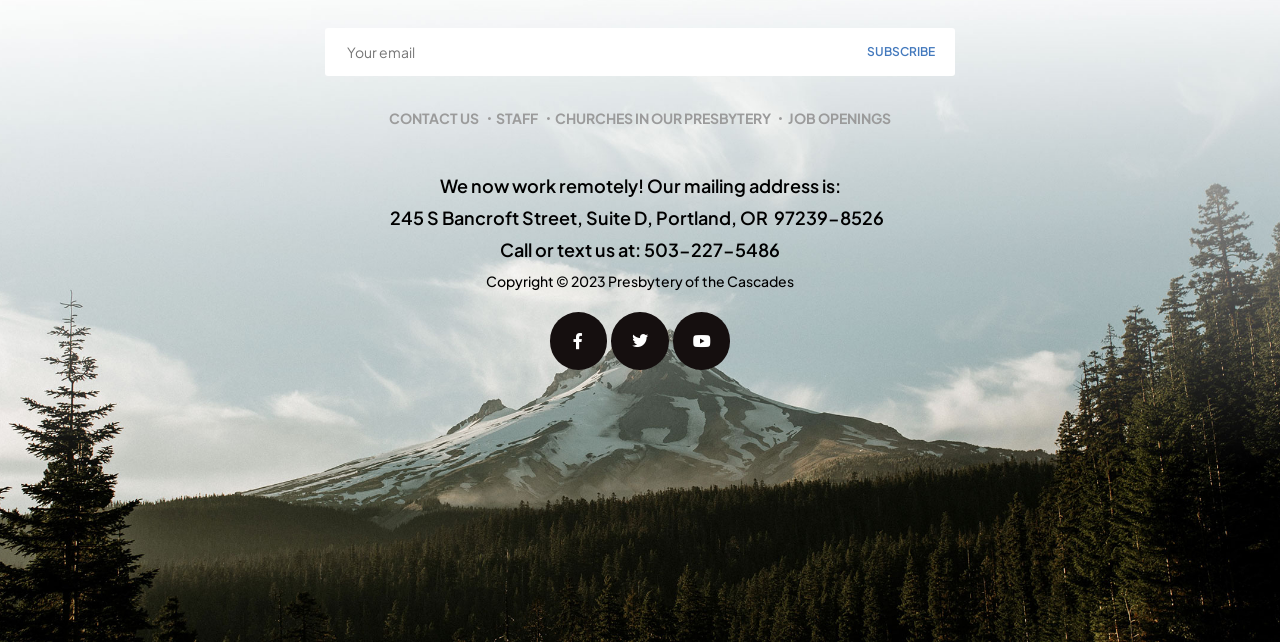Respond with a single word or phrase to the following question: What is the purpose of the textbox?

Enter email